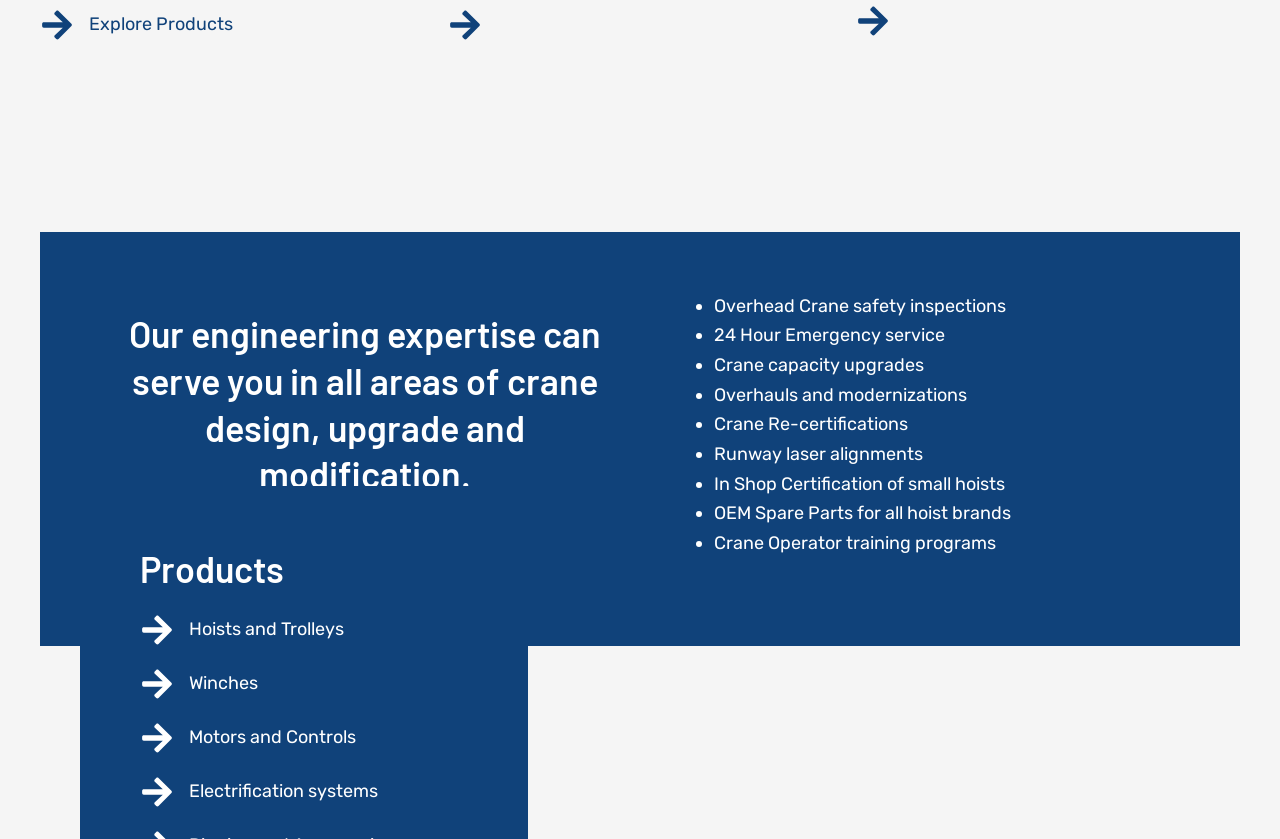Identify the bounding box coordinates of the element to click to follow this instruction: 'Fill in the full name field'. Ensure the coordinates are four float values between 0 and 1, provided as [left, top, right, bottom].

None